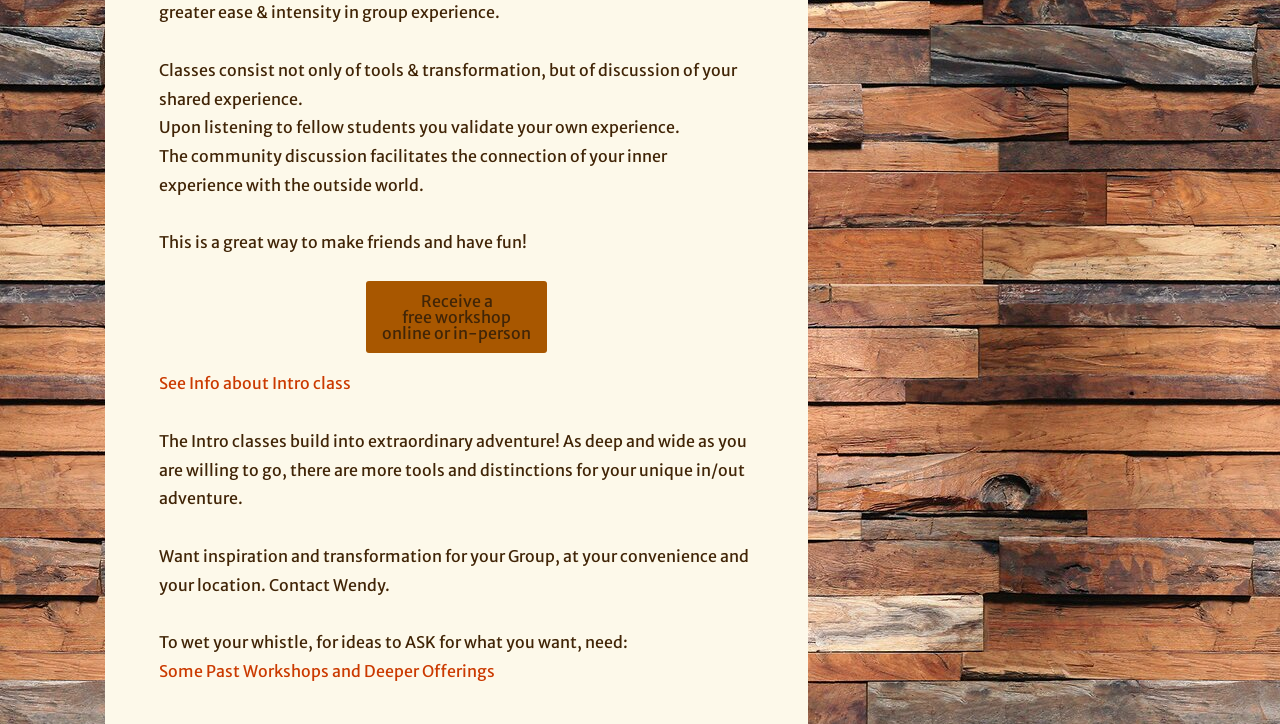What is the purpose of the community discussion?
Based on the visual details in the image, please answer the question thoroughly.

According to the webpage, the community discussion facilitates the connection of one's inner experience with the outside world, and upon listening to fellow students, one validates their own experience.